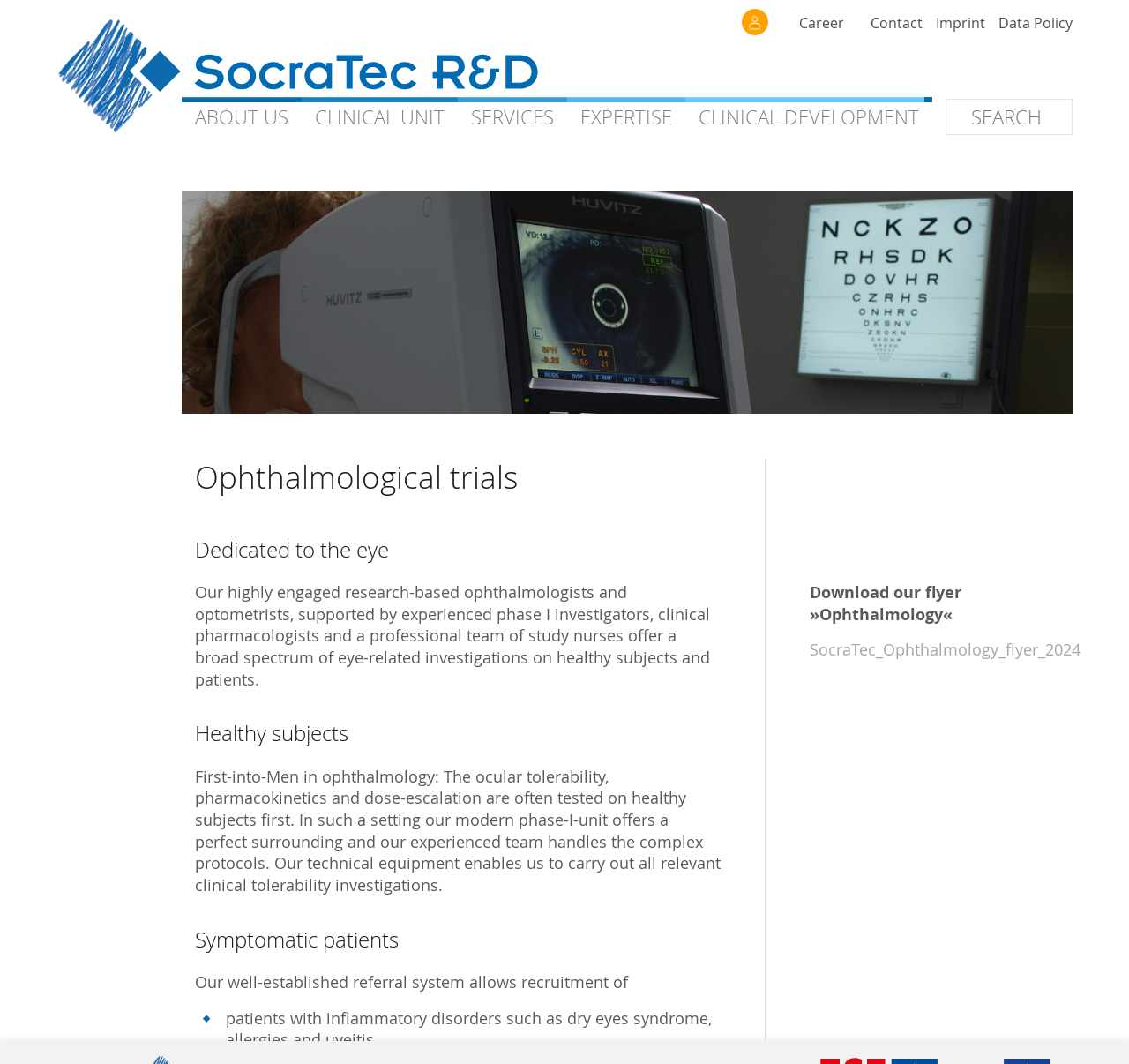What is the name of the company?
Using the screenshot, give a one-word or short phrase answer.

SocraTec R&D GmbH